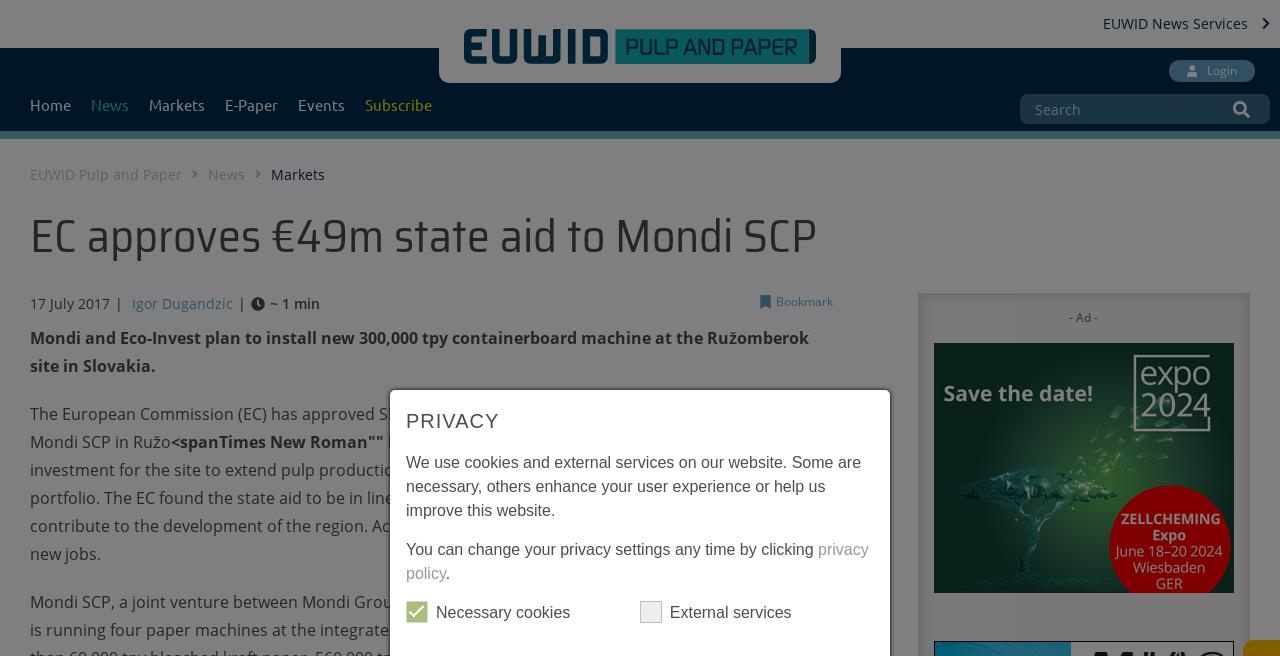What is the type of machine to be installed?
Please provide a comprehensive answer based on the contents of the image.

I found the answer by examining the text content of the webpage, specifically the sentence 'Mondi and Eco-Invest plan to install new 300,000 tpy containerboard machine at the Ružomberok site in Slovakia.' which mentions the type of machine 'containerboard machine'.